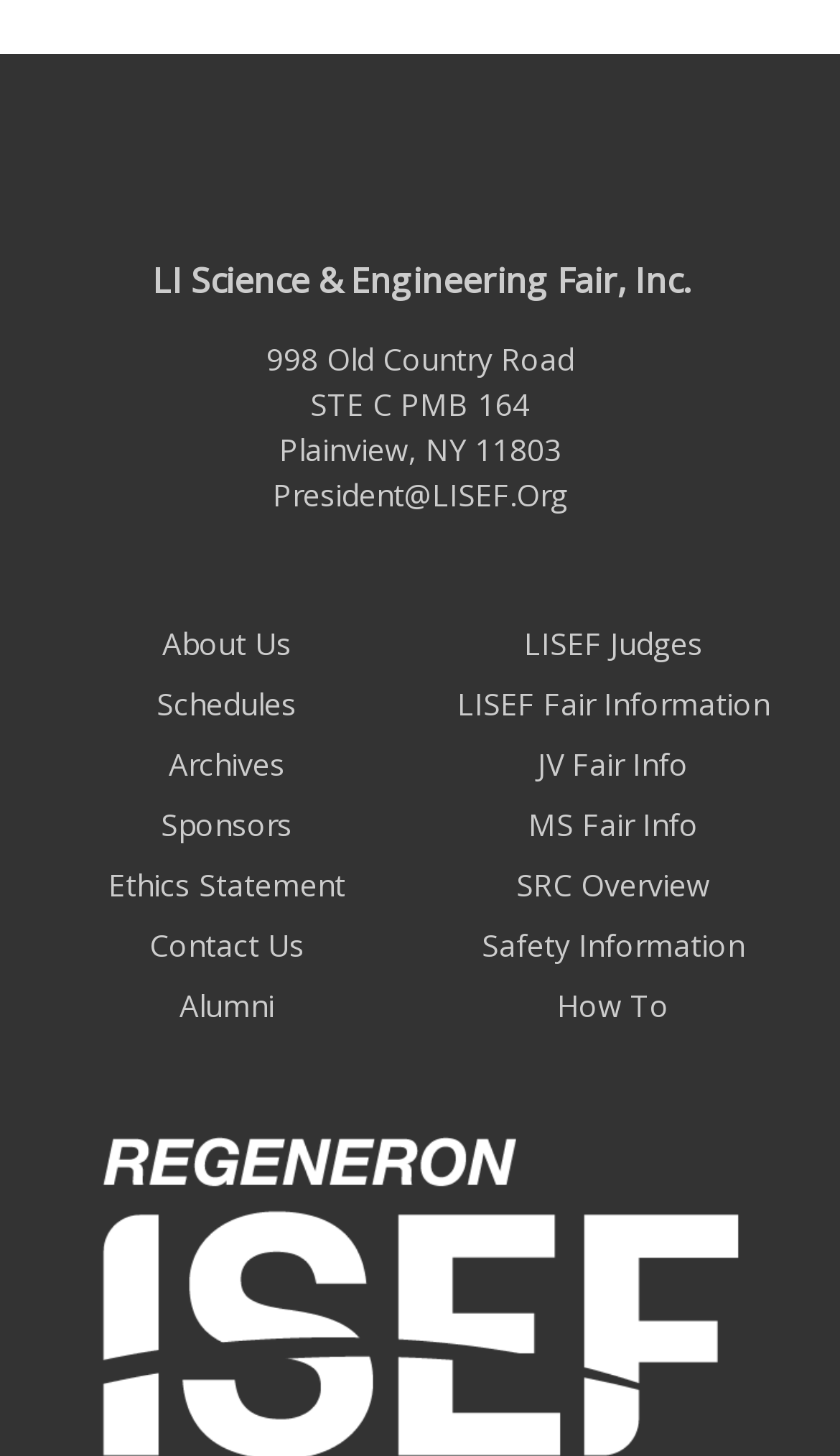Specify the bounding box coordinates of the area to click in order to follow the given instruction: "read ethics statement."

[0.129, 0.594, 0.411, 0.622]